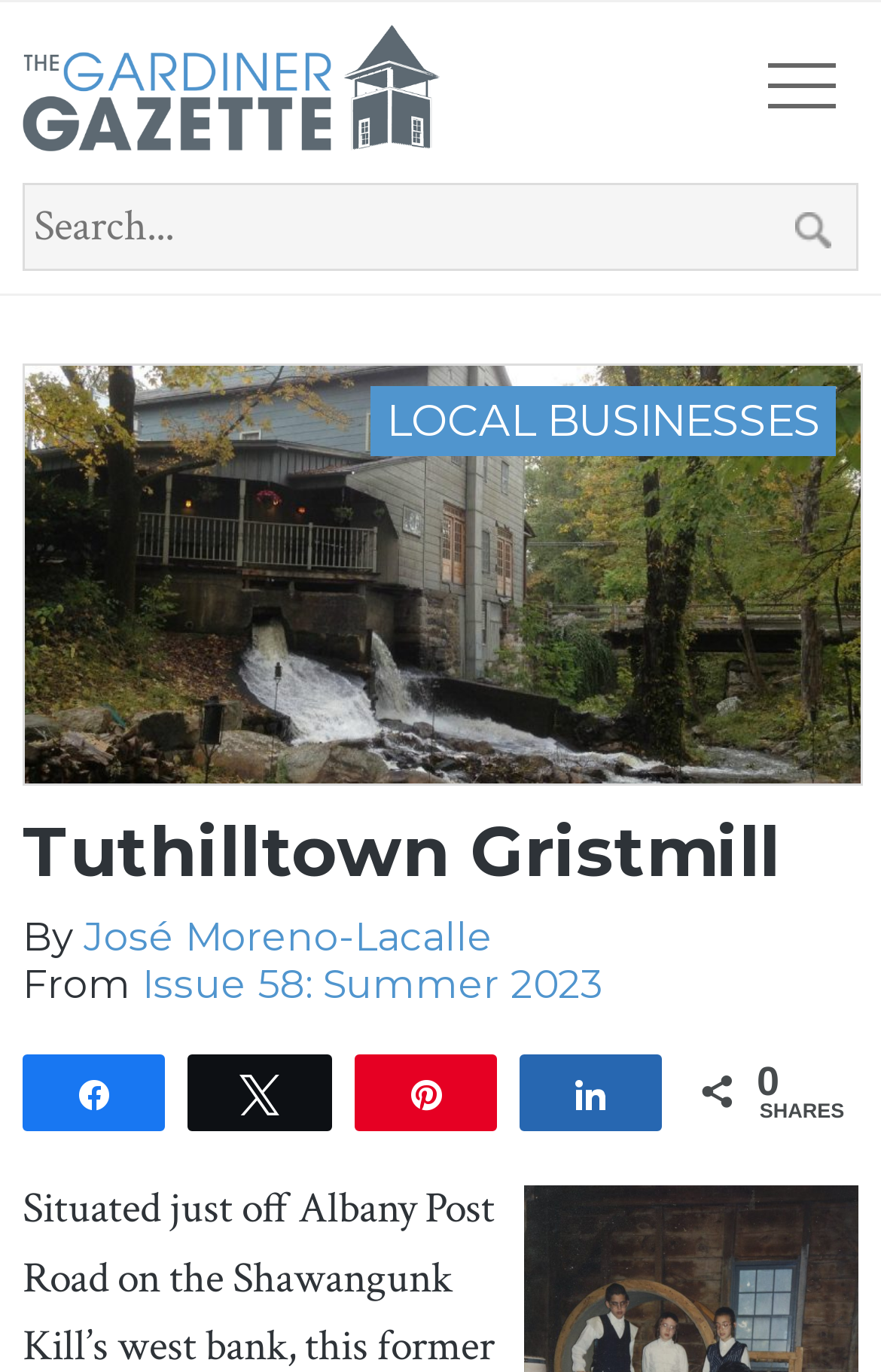From the webpage screenshot, predict the bounding box of the UI element that matches this description: "alt="logo main"".

None